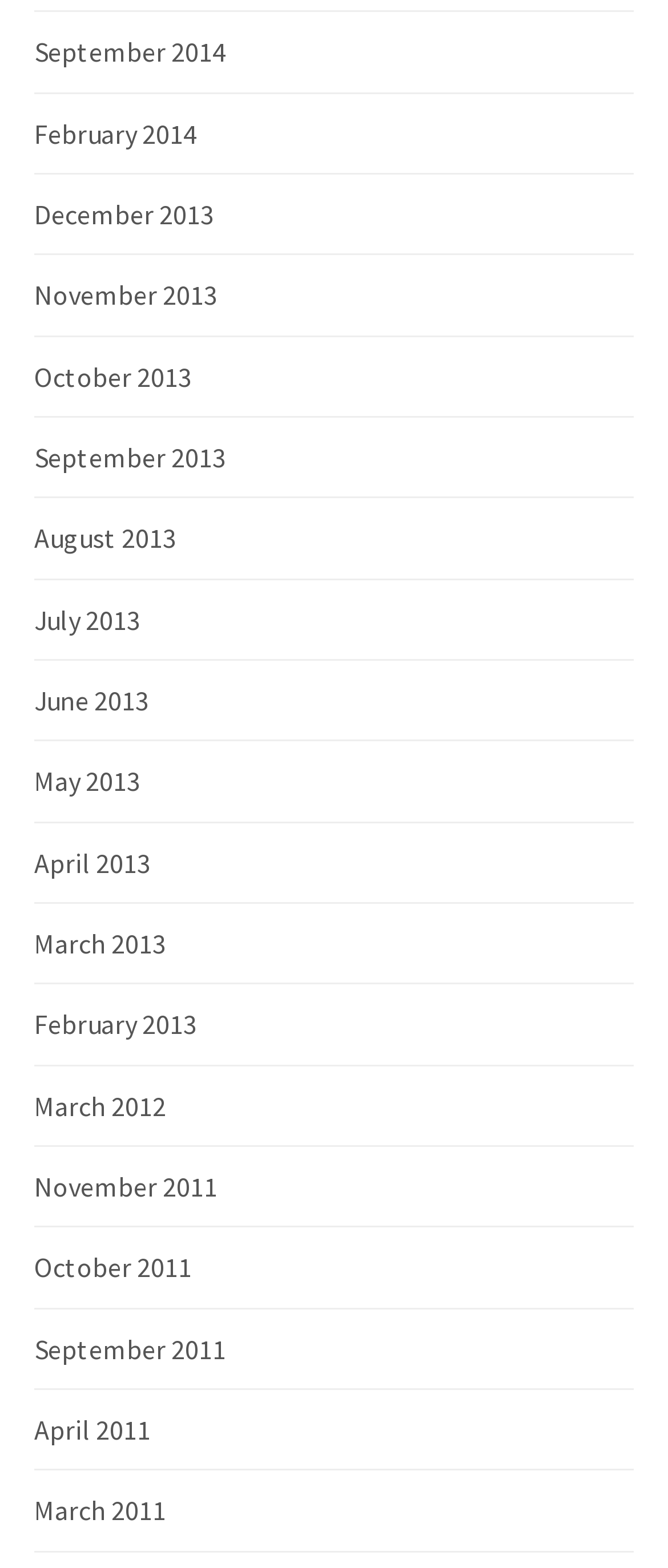Give a one-word or one-phrase response to the question:
How many links are there on the webpage?

19